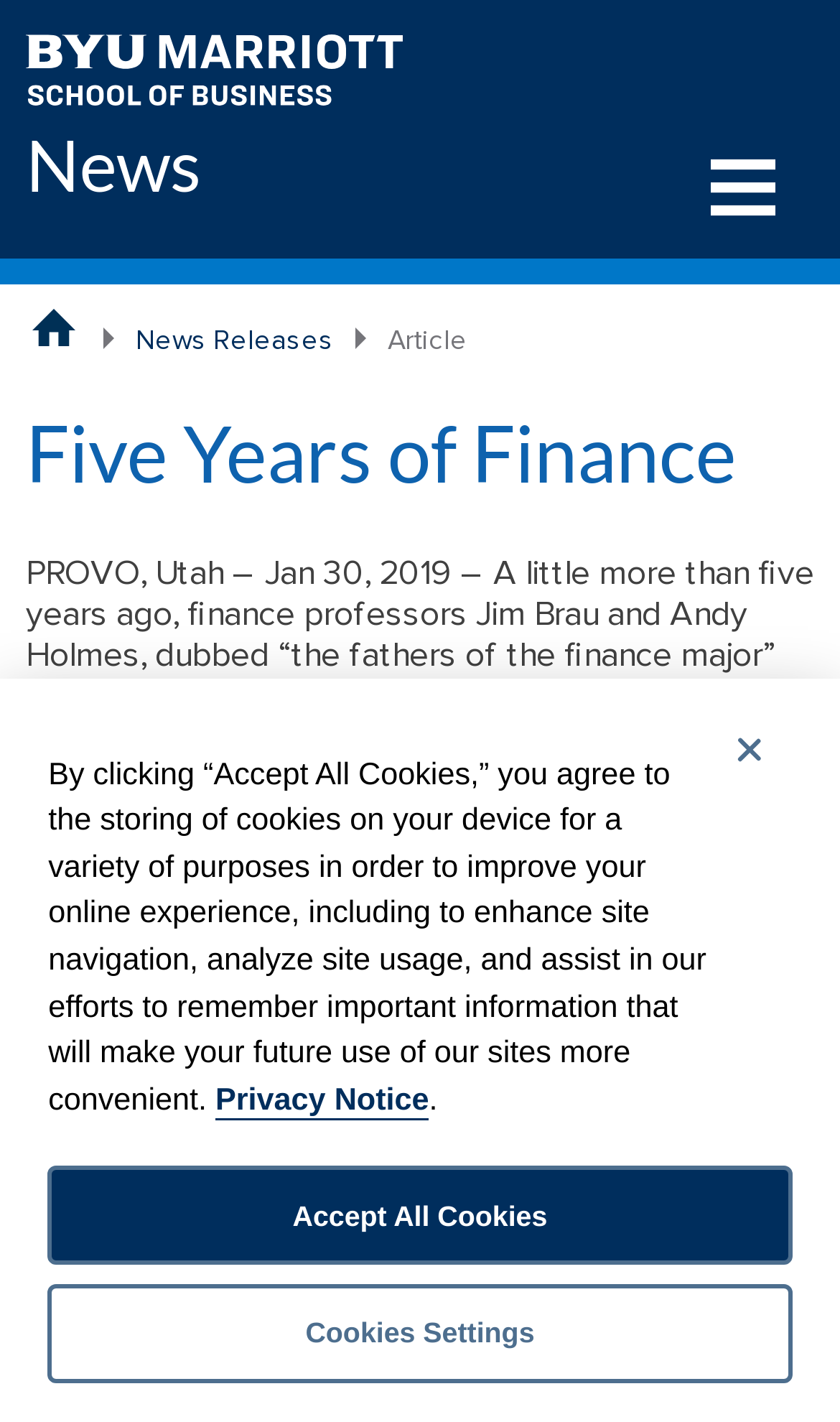Identify the bounding box of the HTML element described here: "parent_node: News aria-label="BYU Marriott Home"". Provide the coordinates as four float numbers between 0 and 1: [left, top, right, bottom].

[0.031, 0.032, 0.479, 0.061]